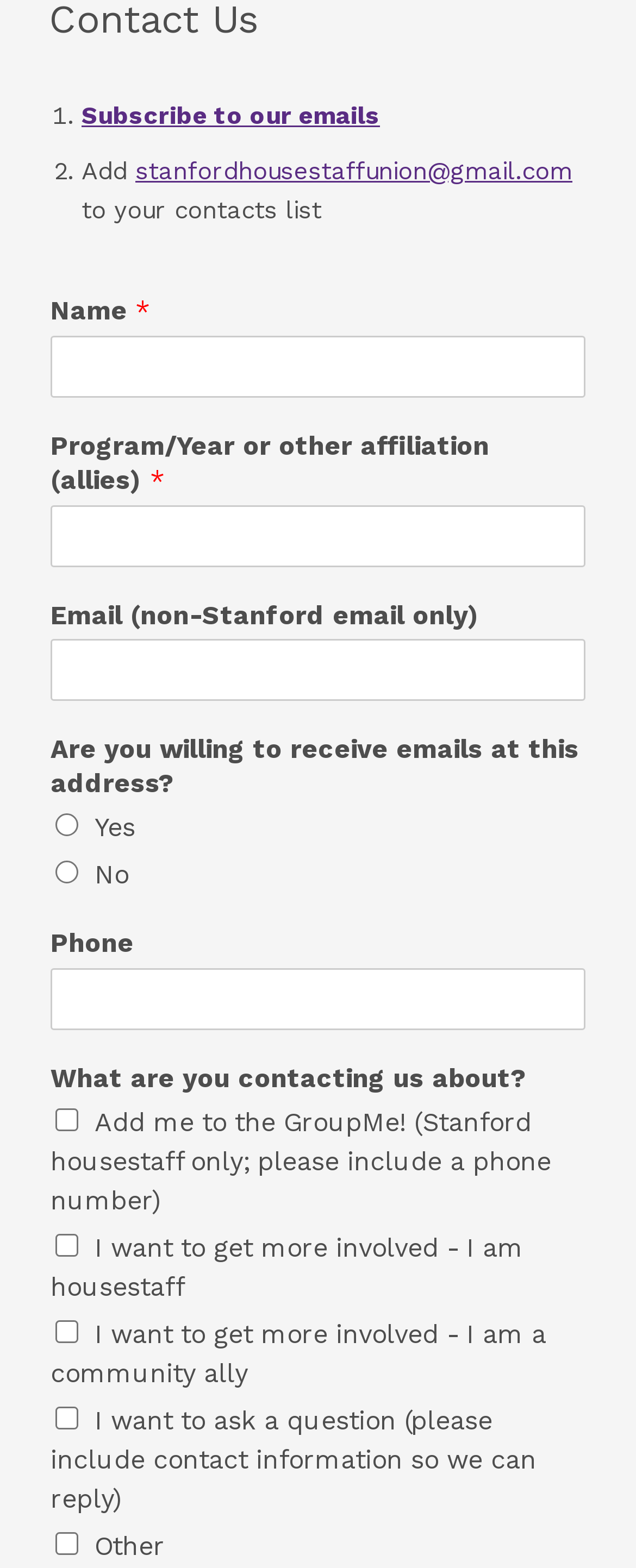Determine the bounding box coordinates for the region that must be clicked to execute the following instruction: "Check if you are willing to receive emails at this address".

[0.087, 0.519, 0.123, 0.533]